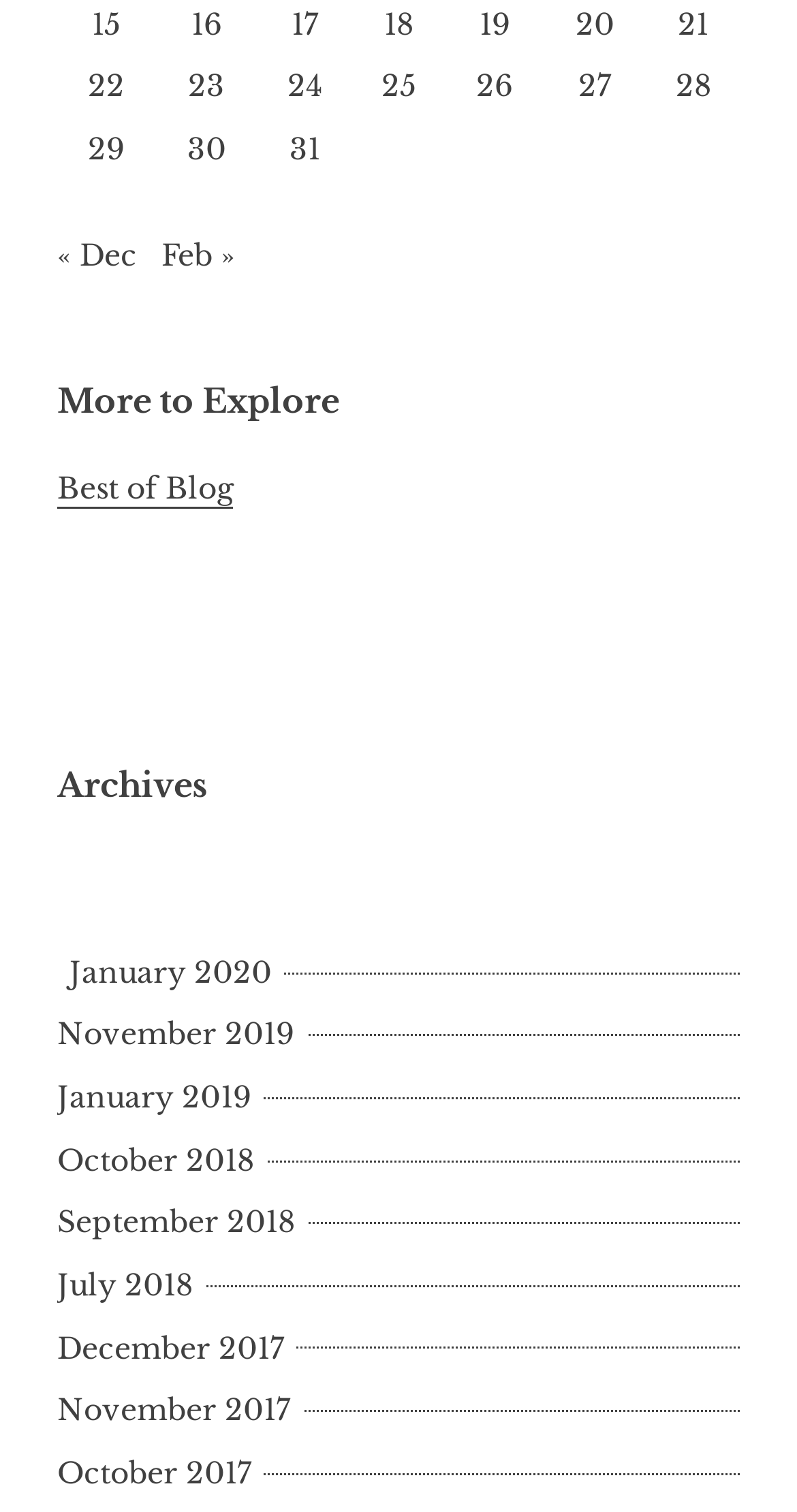What is the previous month?
Please provide a comprehensive answer based on the visual information in the image.

I found the navigation section with the label 'Previous and next months' and a link with the text '« Dec' which suggests that the previous month is December.